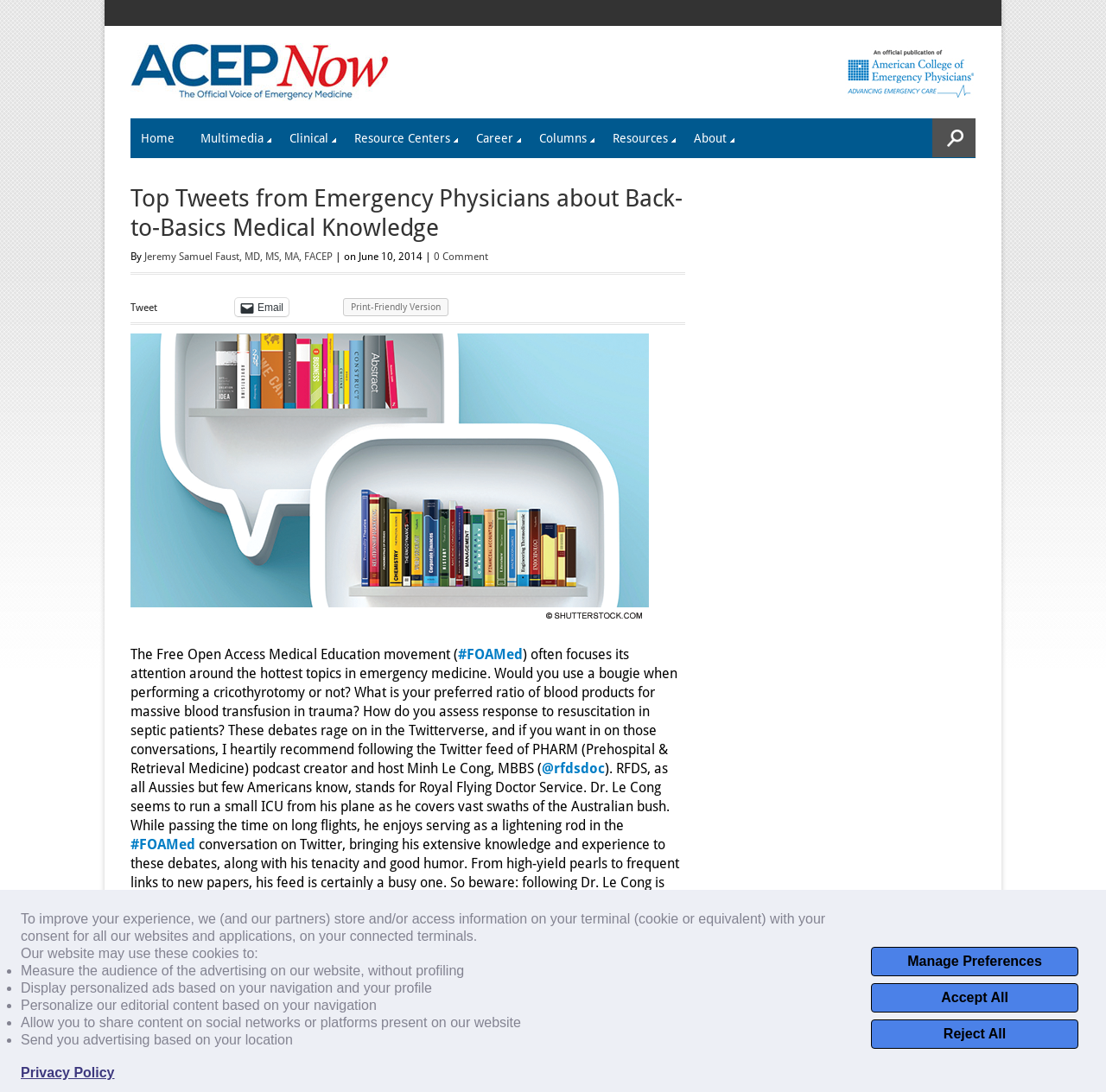Given the content of the image, can you provide a detailed answer to the question?
What is the name of the podcast creator mentioned in the article?

The name of the podcast creator can be found in the article, which mentions that Minh Le Cong, MBBS is the creator of the PHARM (Prehospital & Retrieval Medicine) podcast.